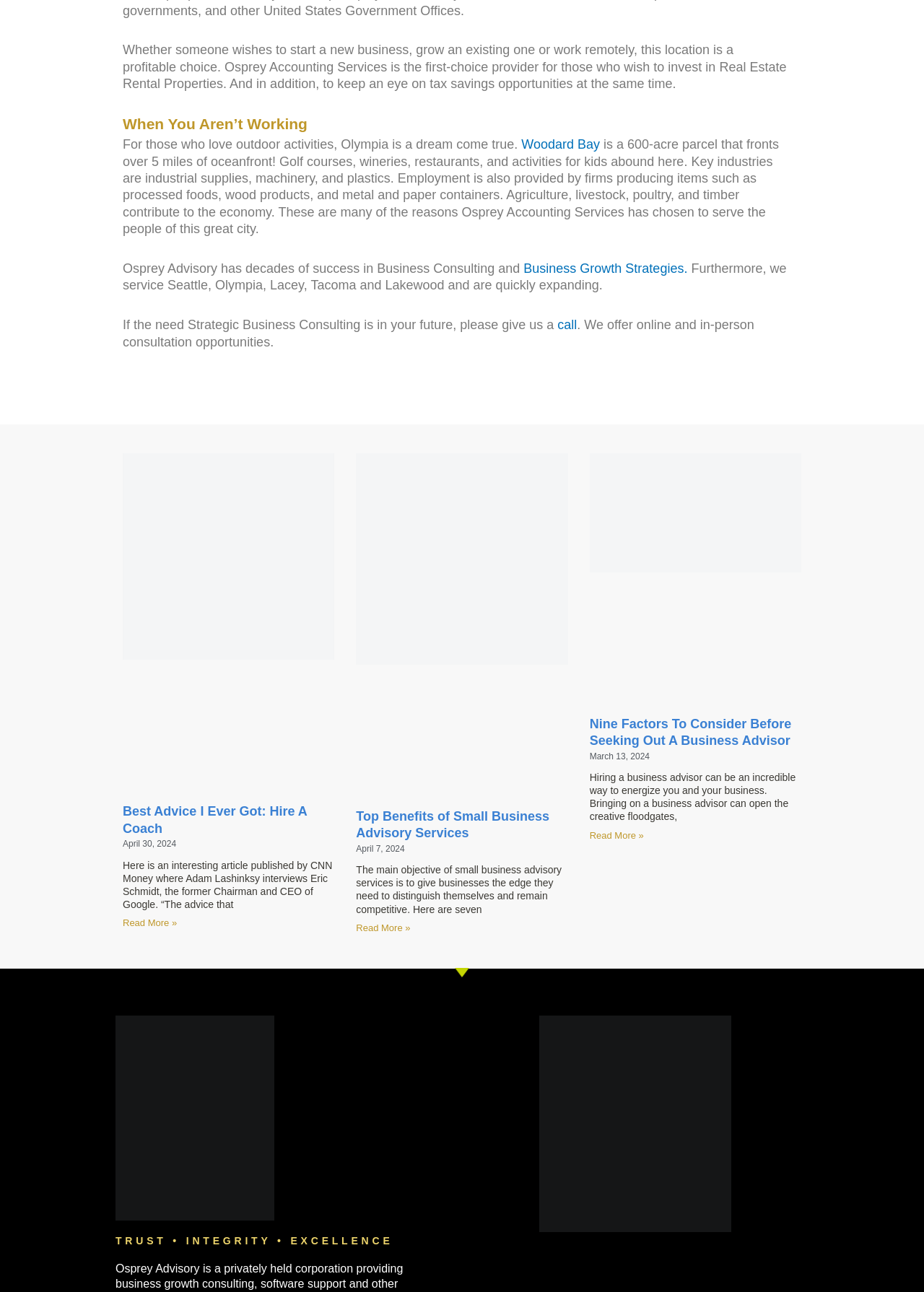Give the bounding box coordinates for this UI element: "call". The coordinates should be four float numbers between 0 and 1, arranged as [left, top, right, bottom].

[0.603, 0.246, 0.624, 0.257]